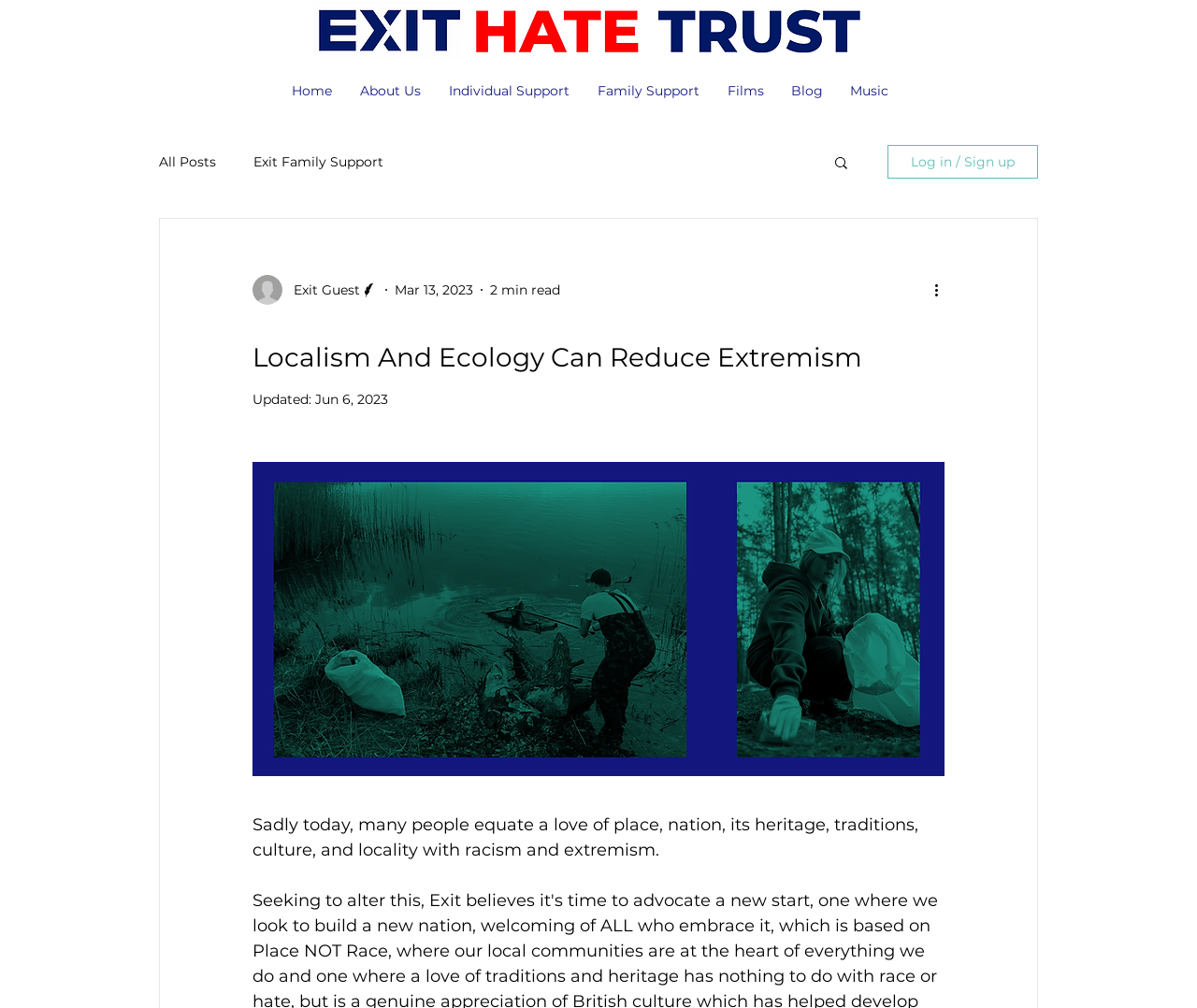Please specify the bounding box coordinates of the clickable region to carry out the following instruction: "Read the blog post". The coordinates should be four float numbers between 0 and 1, in the format [left, top, right, bottom].

[0.211, 0.327, 0.789, 0.373]